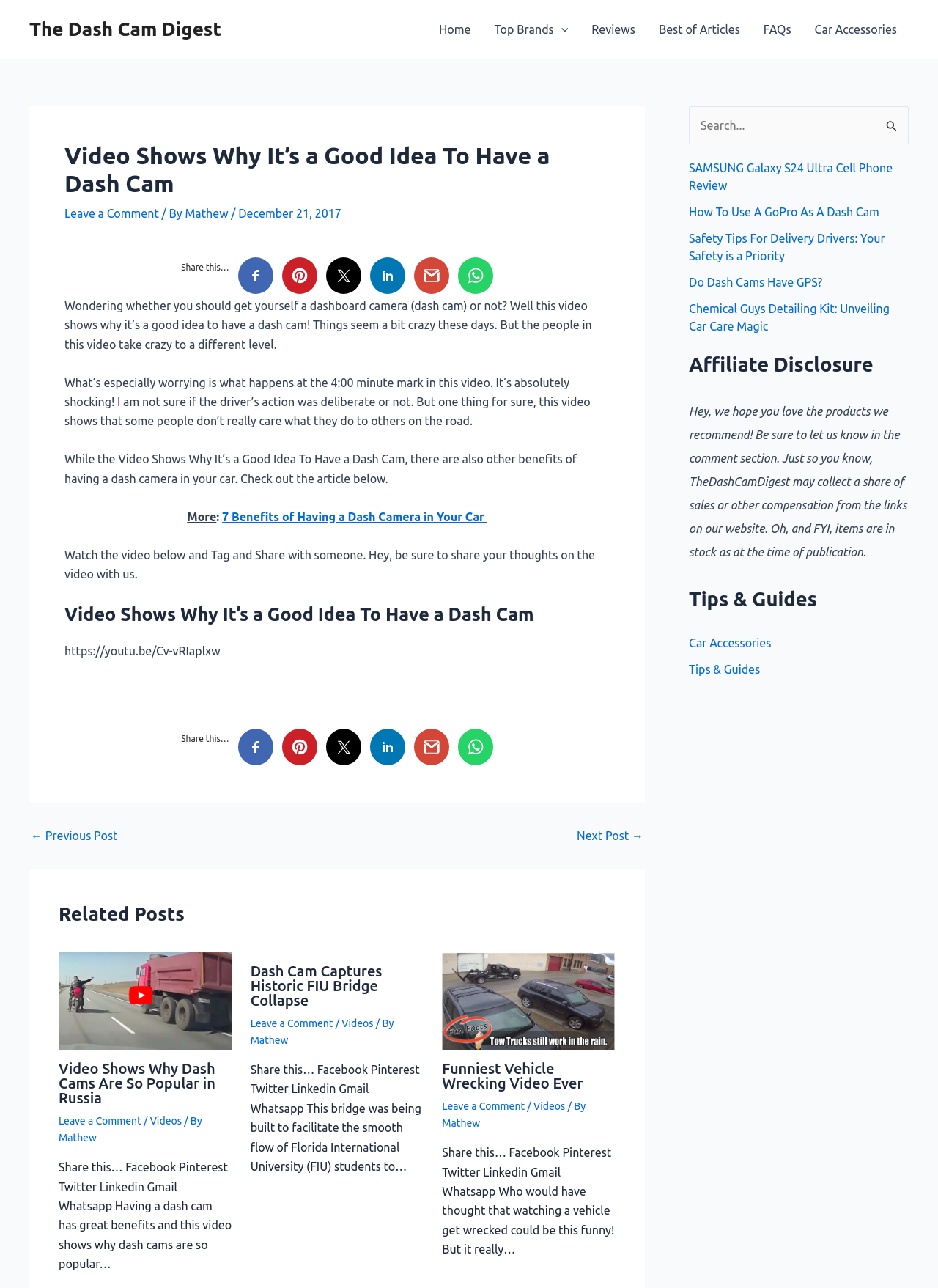Find and indicate the bounding box coordinates of the region you should select to follow the given instruction: "Watch the video".

[0.069, 0.468, 0.65, 0.486]